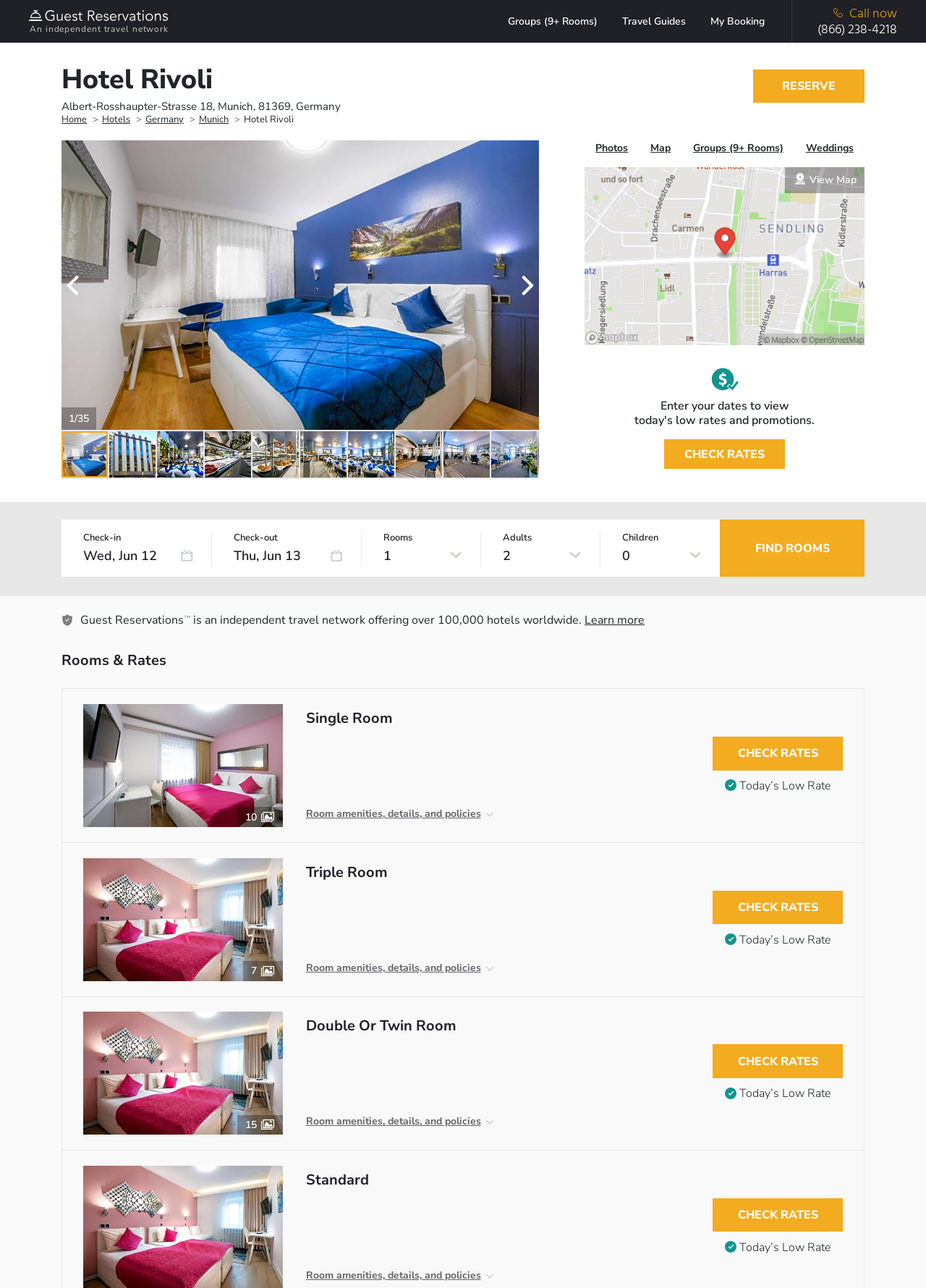Determine the bounding box coordinates for the clickable element required to fulfill the instruction: "Select number of rooms". Provide the coordinates as four float numbers between 0 and 1, i.e., [left, top, right, bottom].

[0.414, 0.423, 0.499, 0.441]